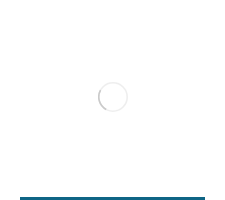Provide your answer to the question using just one word or phrase: What is the design of the loading spinner?

Simple and circular